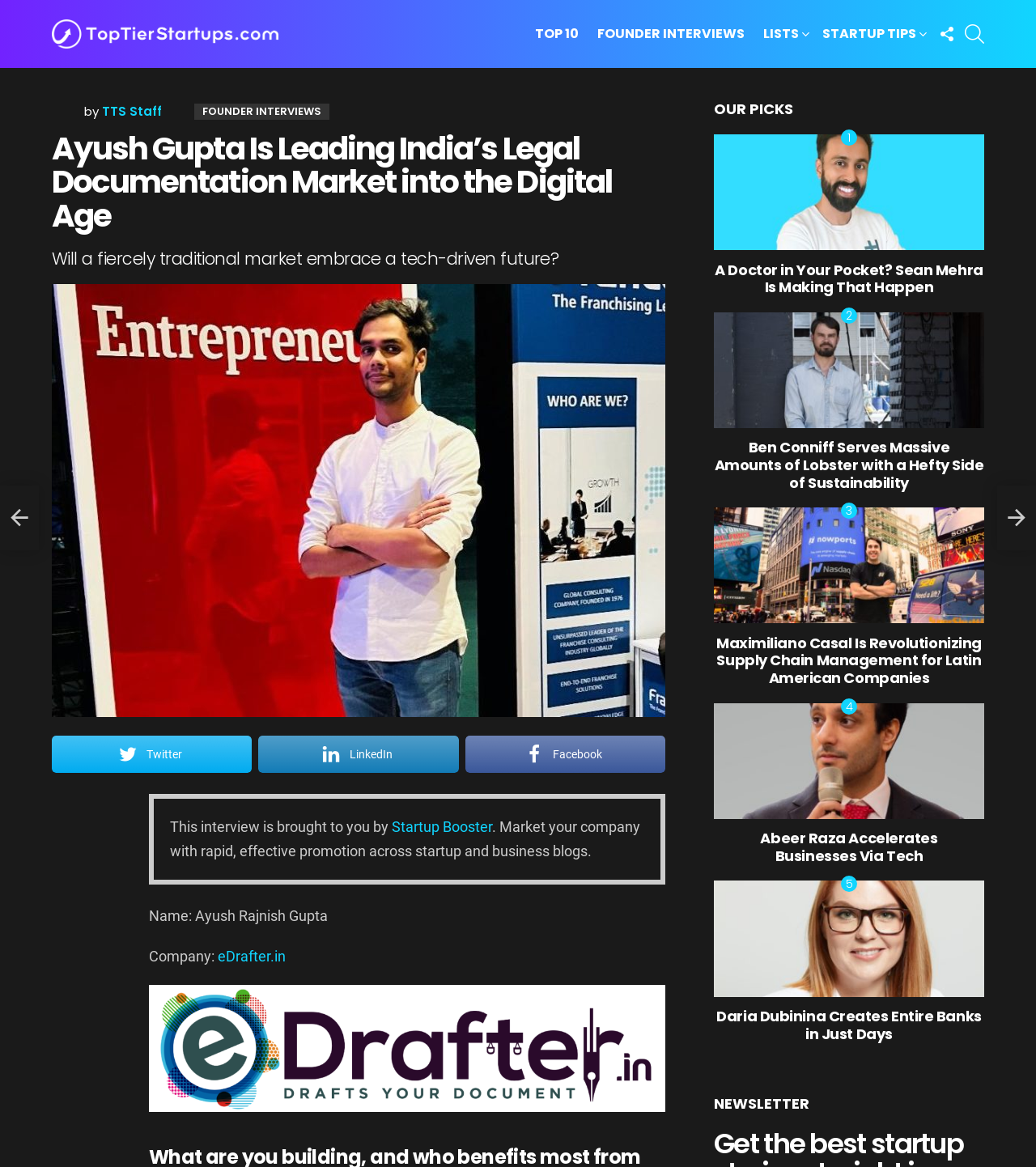What is the name of the company founded by Ayush Gupta? From the image, respond with a single word or brief phrase.

eDrafter.in